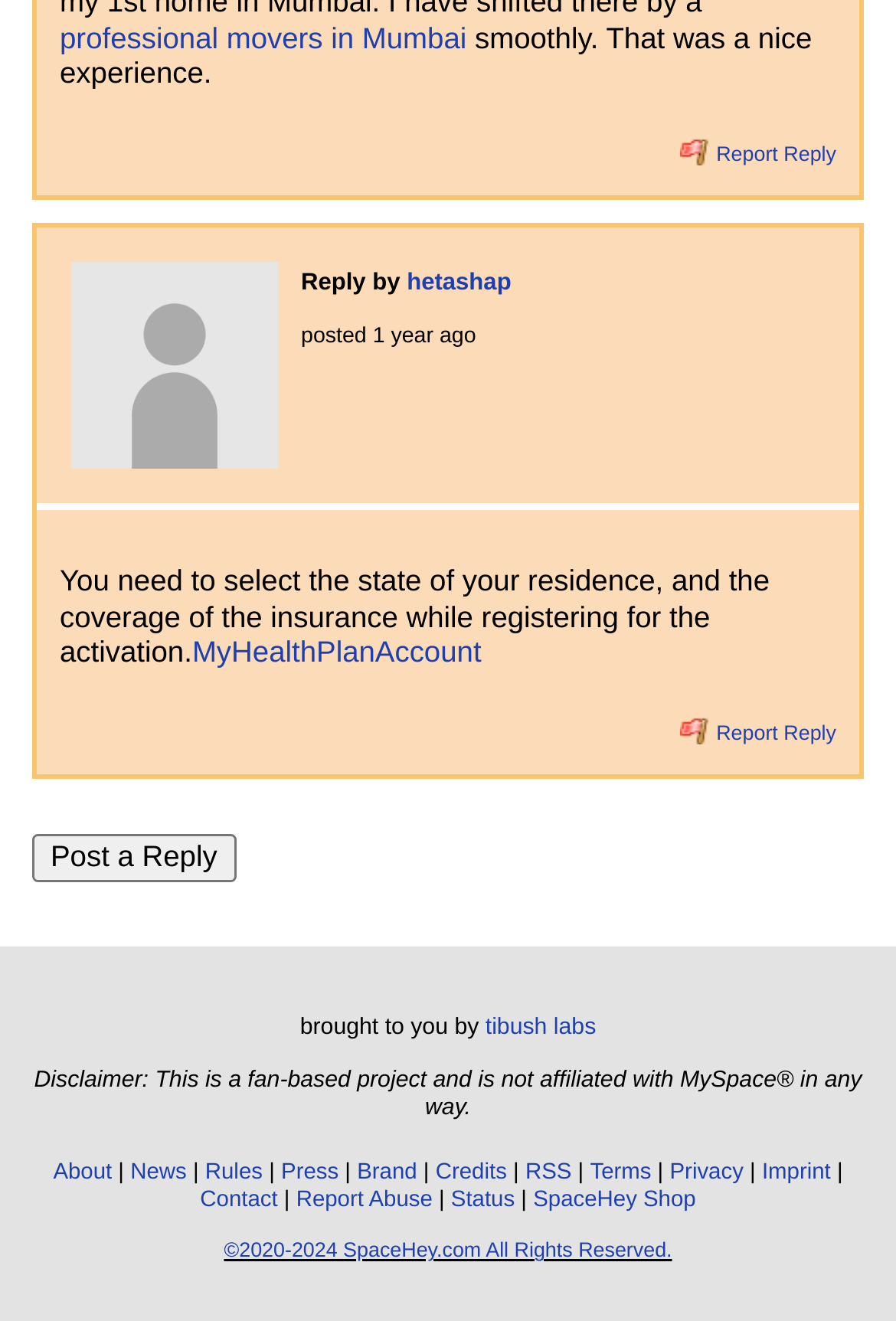What is the purpose of the 'MyHealthPlanAccount' link?
Answer the question with a single word or phrase, referring to the image.

Registration for insurance